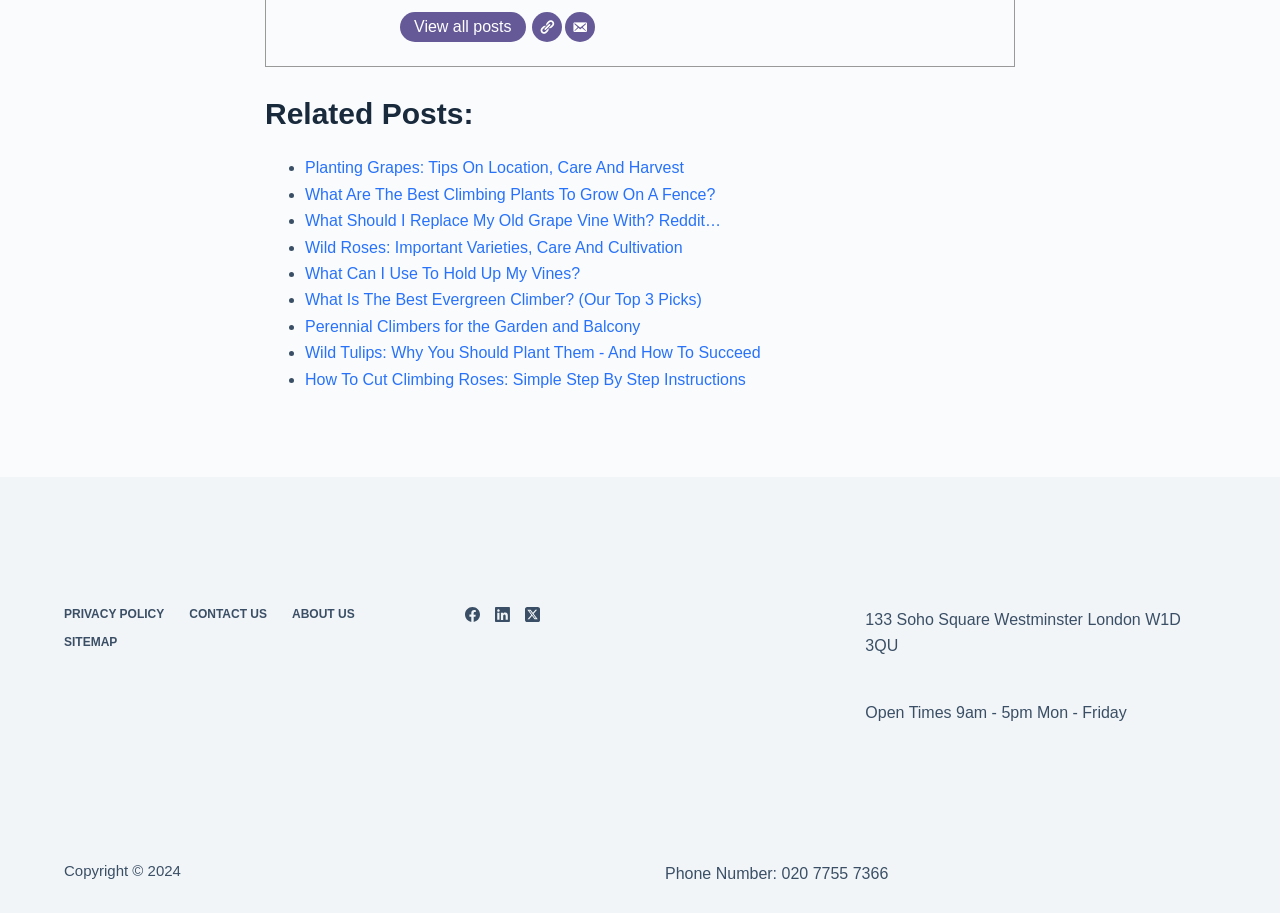Please identify the bounding box coordinates of the element that needs to be clicked to perform the following instruction: "View all posts".

[0.312, 0.014, 0.411, 0.047]